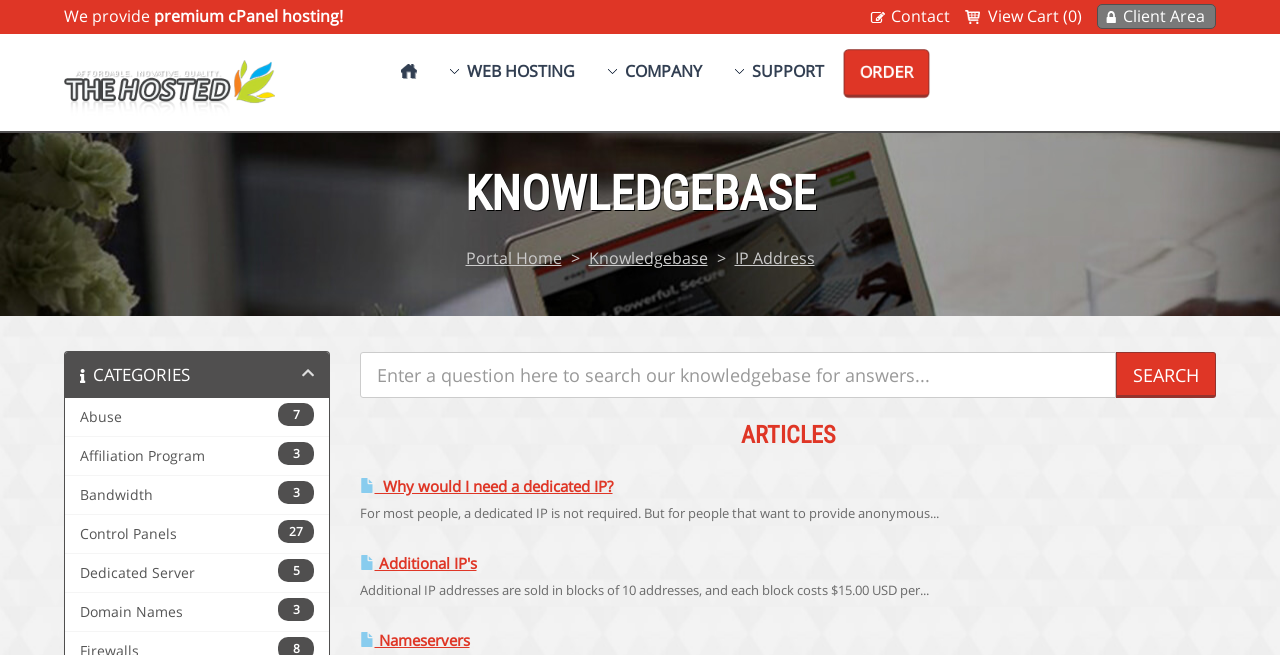Find the bounding box coordinates of the element's region that should be clicked in order to follow the given instruction: "Click on the 'Contact' link". The coordinates should consist of four float numbers between 0 and 1, i.e., [left, top, right, bottom].

[0.68, 0.006, 0.754, 0.045]